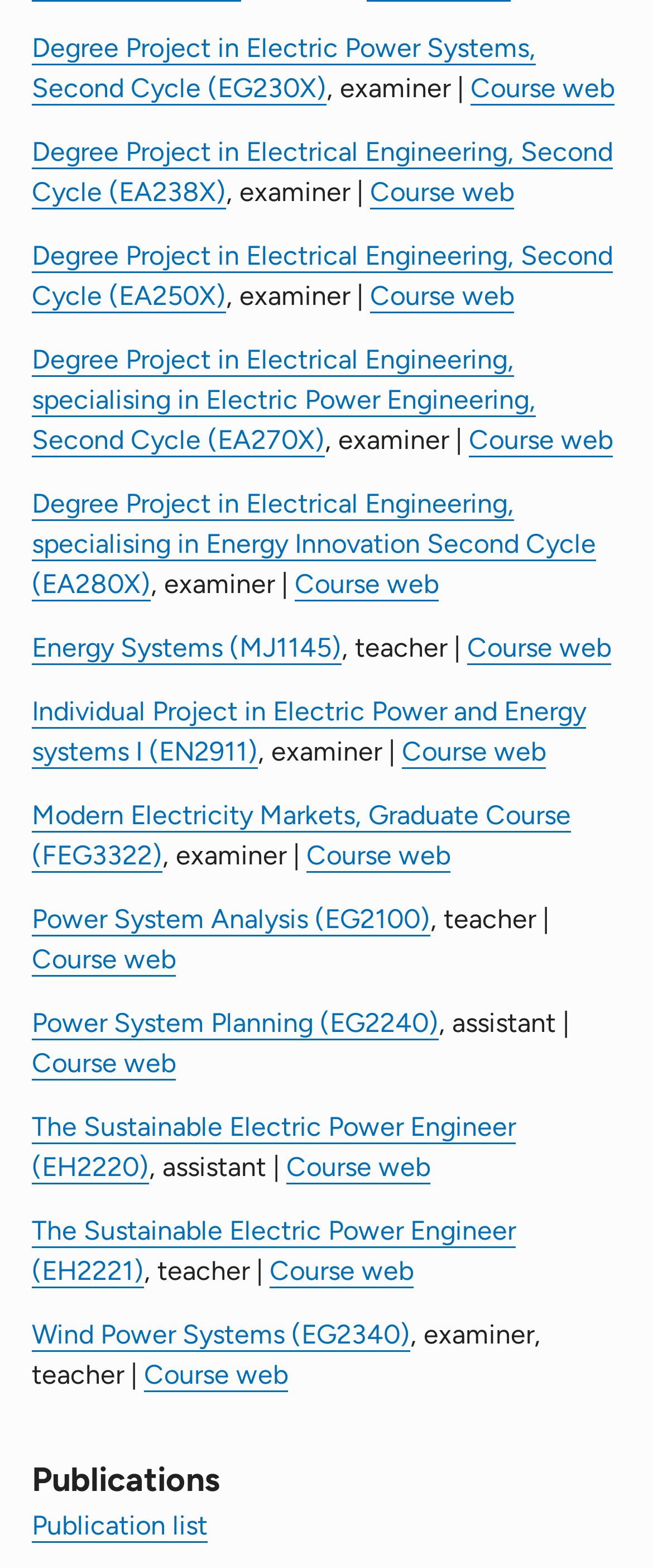Analyze the image and answer the question with as much detail as possible: 
How many links are there under the 'Publications' heading?

I found the heading 'Publications' and the adjacent link 'Publication list', which is the only link under this heading.